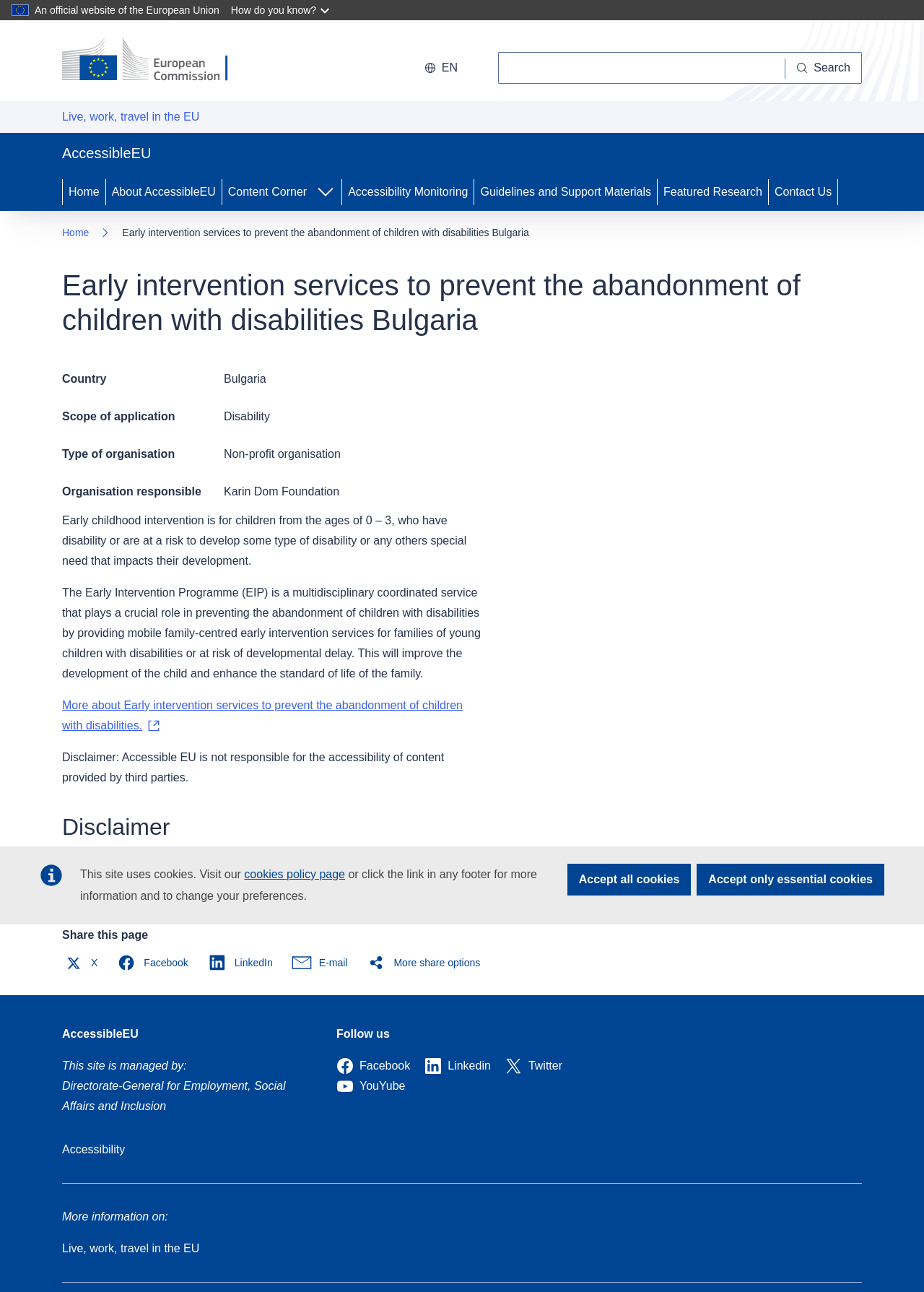Please reply to the following question with a single word or a short phrase:
What is the purpose of the Early Intervention Programme?

Preventing abandonment of children with disabilities